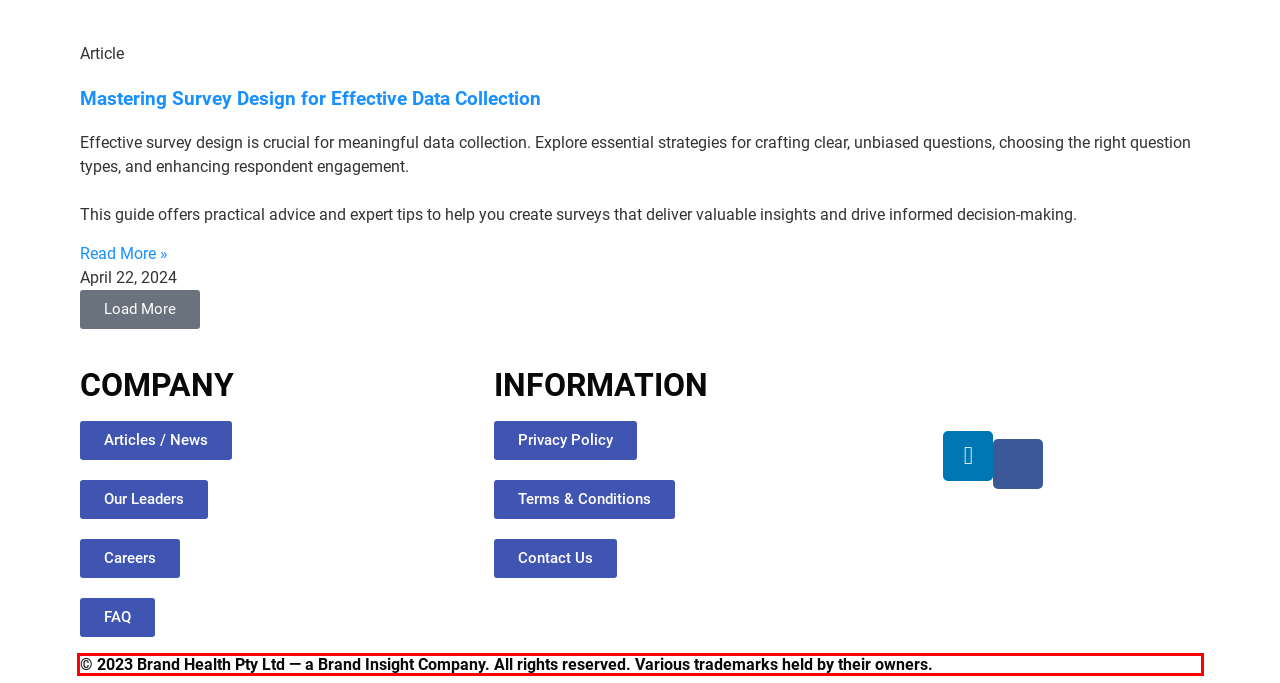Using OCR, extract the text content found within the red bounding box in the given webpage screenshot.

© 2023 Brand Health Pty Ltd — a Brand Insight Company. All rights reserved. Various trademarks held by their owners.